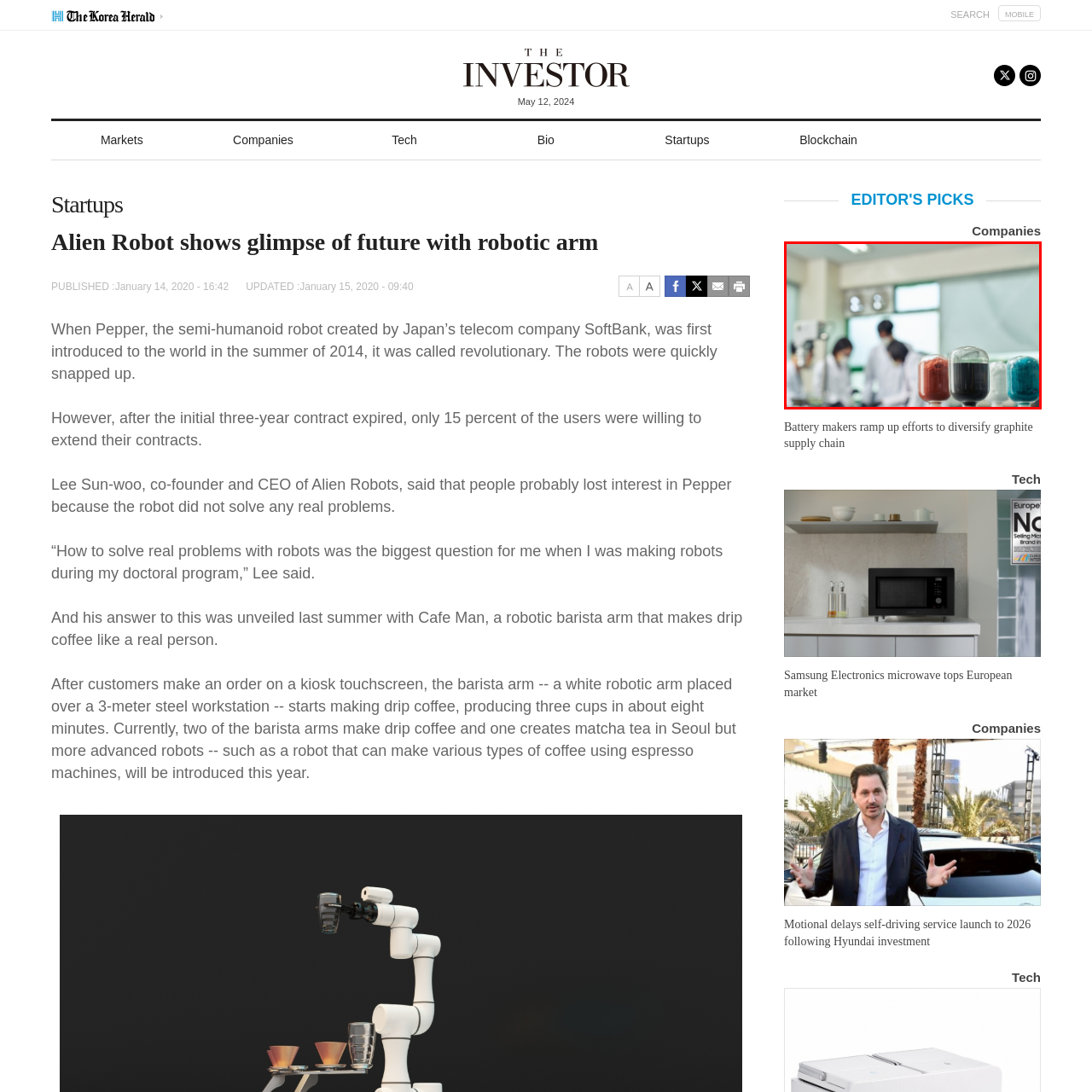Give an in-depth description of the picture inside the red marked area.

In a modern laboratory setting, the image captures an assortment of colorful substances contained within glass vials, each showcasing a different color—black, red, orange, and blue. These vials are positioned prominently in the foreground, creating a vivid contrast against the blurred backdrop of laboratory technicians engaged in research activities. The technicians, dressed in white lab coats and protective masks, are focused on their work, highlighting the collaborative nature of scientific investigation. Natural light floods the room through large windows, enhancing the bright, sterile environment typical of a research facility. This scene emphasizes the intersection of artistry and science, showcasing the materials used in innovative experiments and the dedication of researchers striving for breakthroughs in their fields.